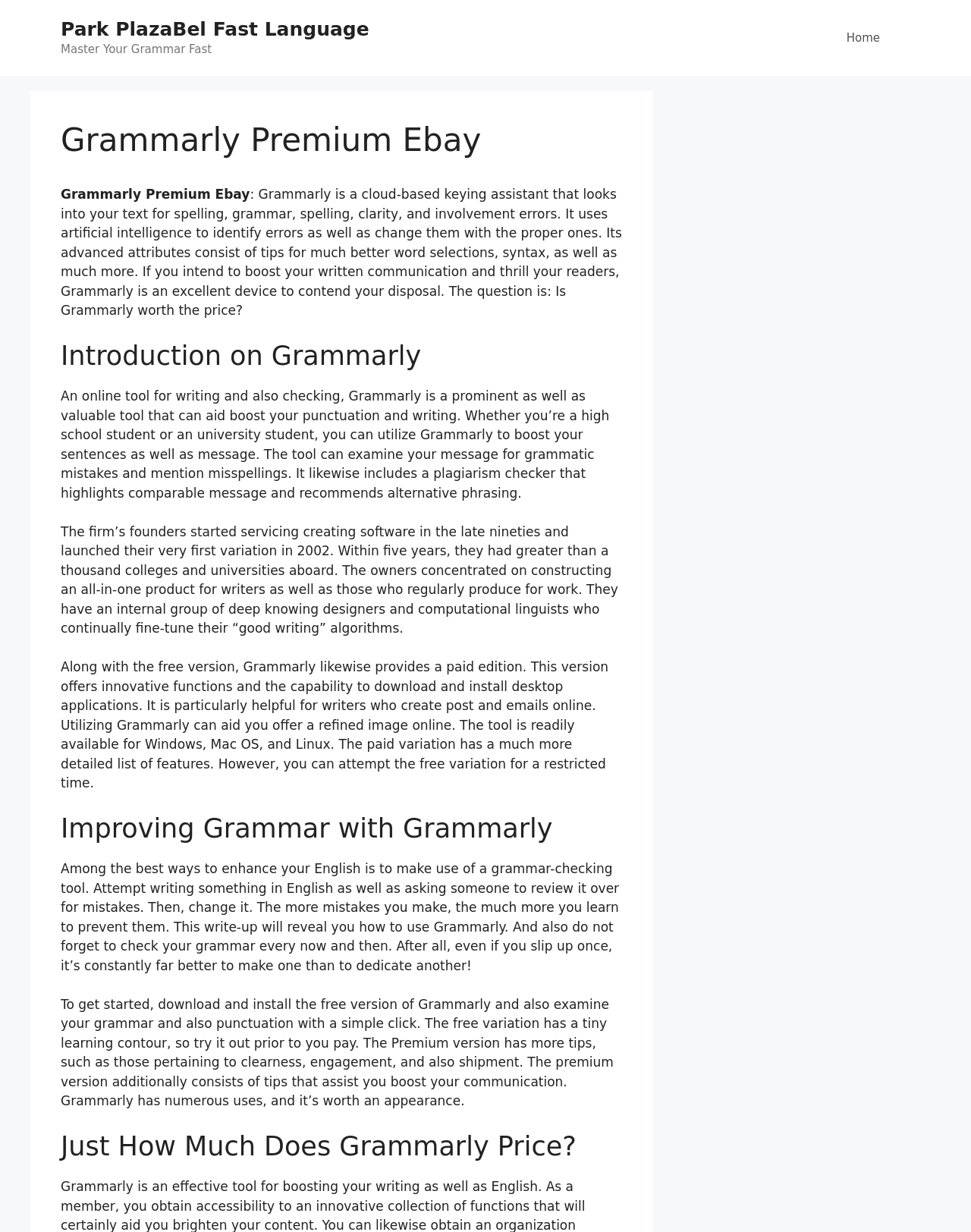What is the benefit of using Grammarly for writers?
Provide a thorough and detailed answer to the question.

According to the webpage, Grammarly can help writers improve their written communication by providing suggestions for better word choices, syntax, and more. This implies that using Grammarly can lead to improved written communication.